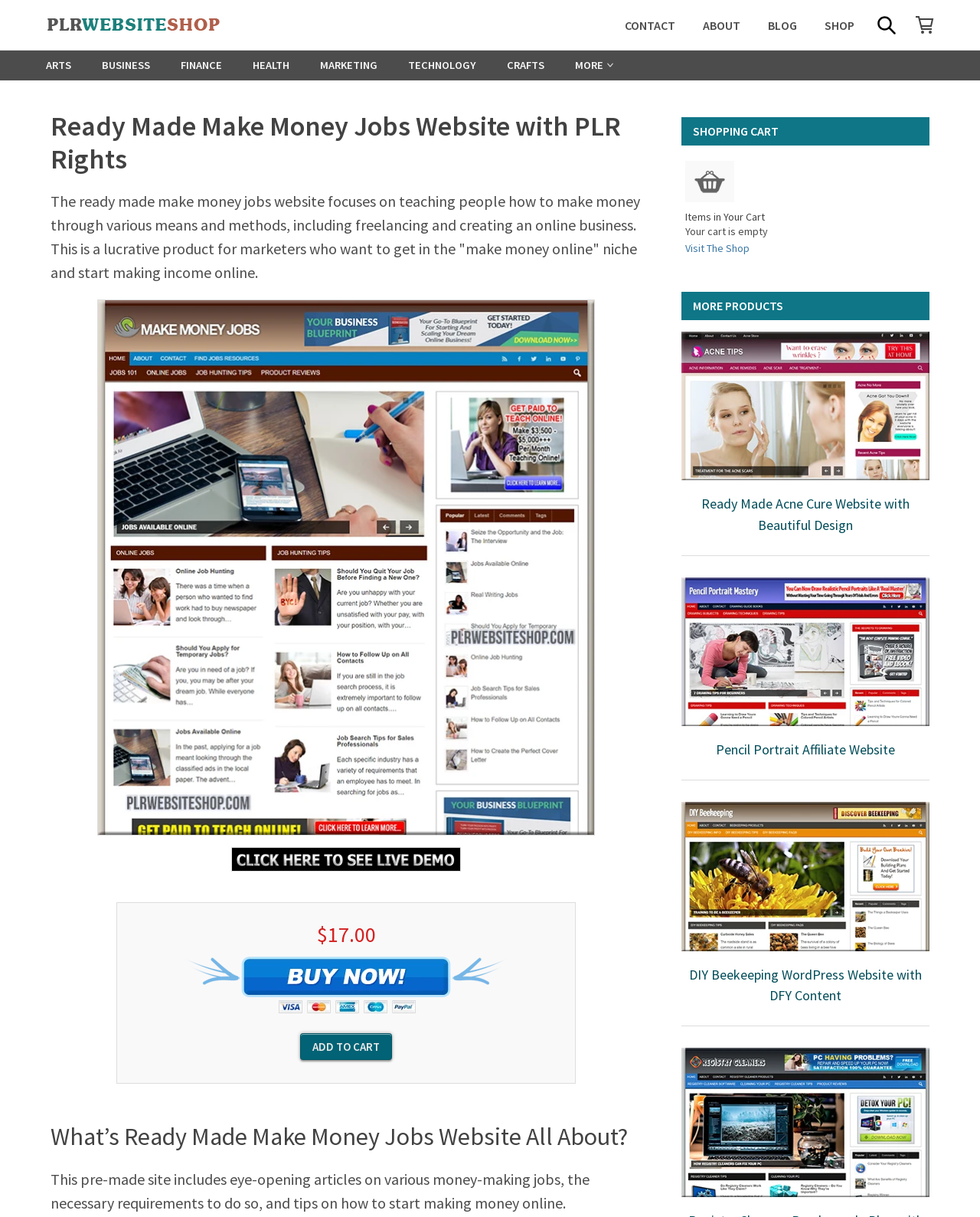What is the topic of the article on the website?
Use the information from the image to give a detailed answer to the question.

The article on the website is about money-making jobs, including the necessary requirements to do so and tips on how to start making money online.